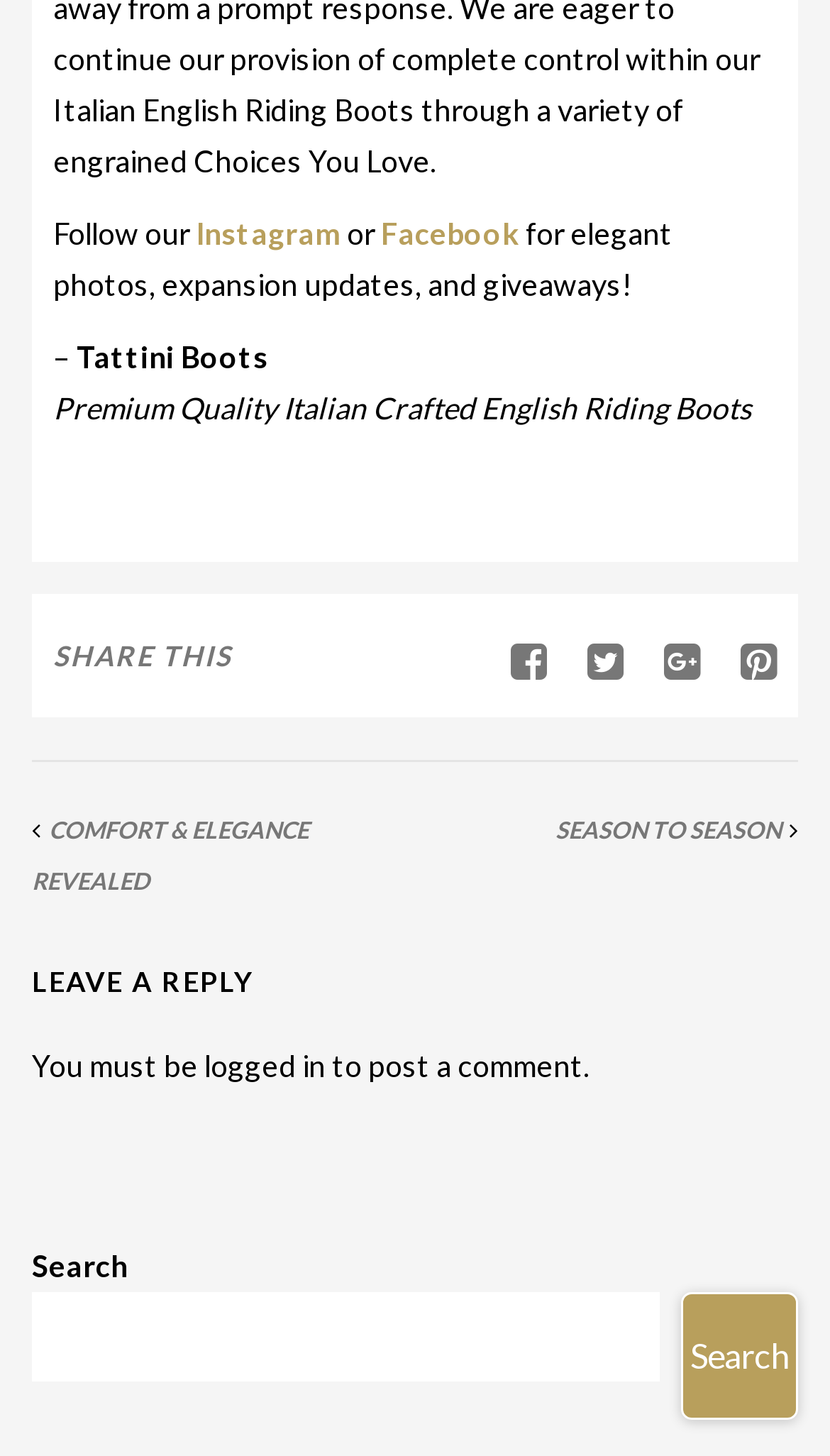From the element description Comfort & Elegance Revealed, predict the bounding box coordinates of the UI element. The coordinates must be specified in the format (top-left x, top-left y, bottom-right x, bottom-right y) and should be within the 0 to 1 range.

[0.038, 0.56, 0.372, 0.614]